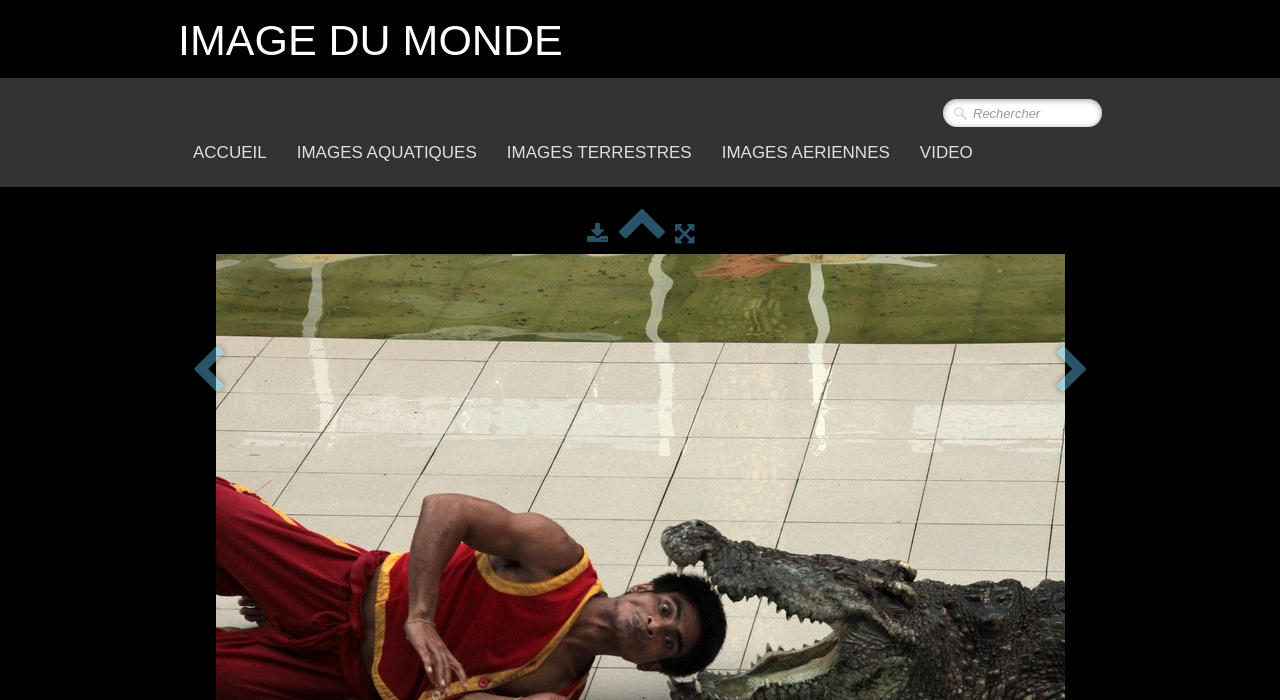Provide a brief response in the form of a single word or phrase:
What is the logo text above the search bar?

IMAGE DU MONDE